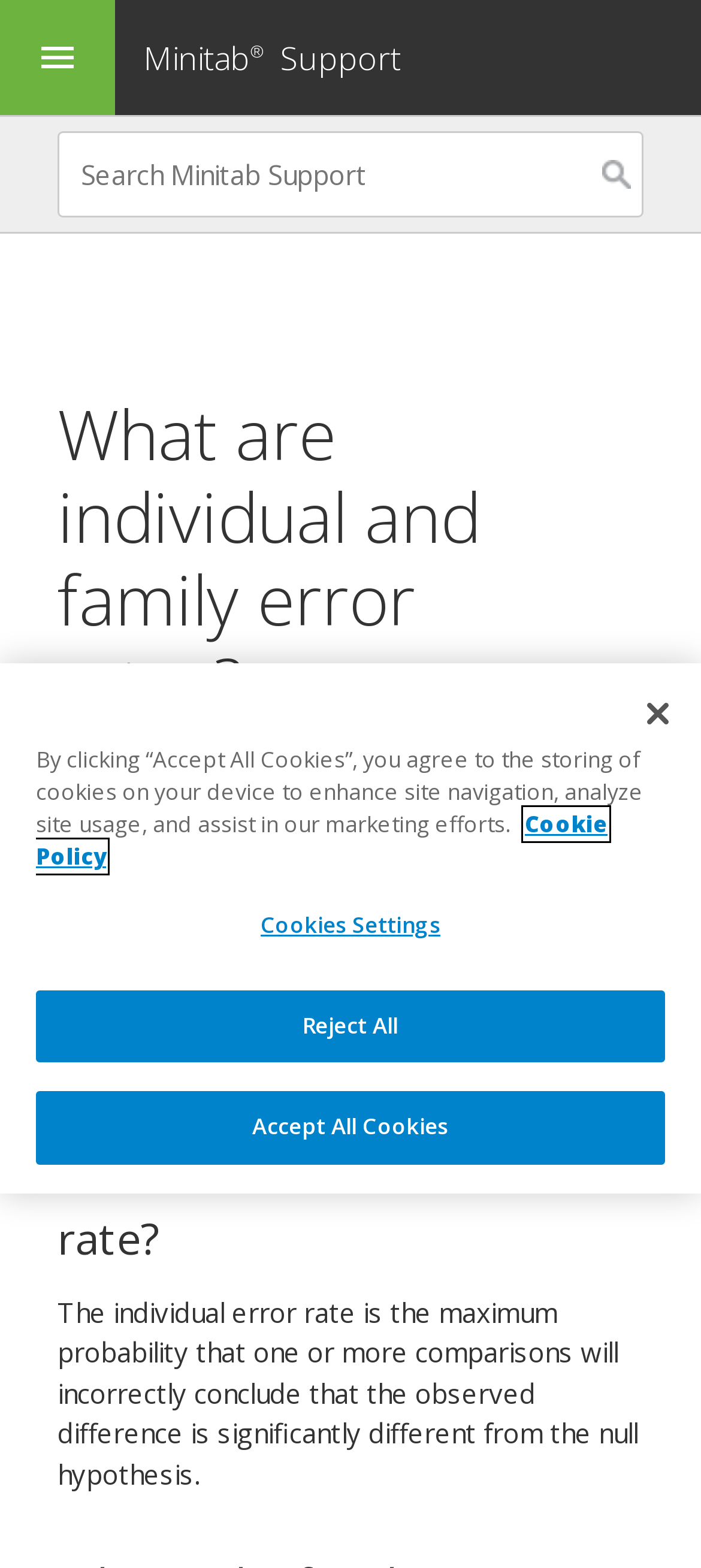Show the bounding box coordinates for the HTML element as described: "Learn more about Minitab".

[0.082, 0.476, 0.485, 0.497]